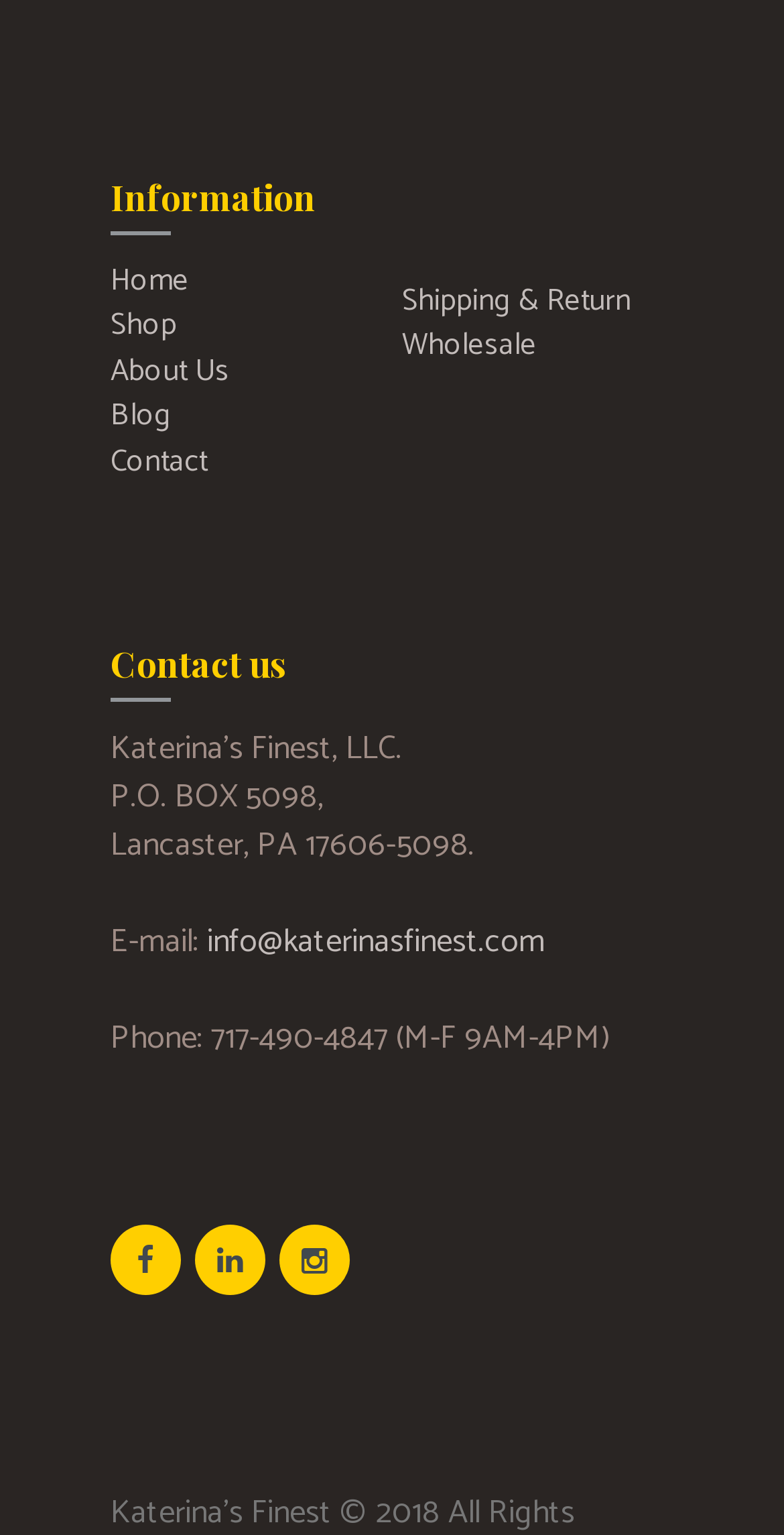Determine the bounding box for the UI element described here: "About Us".

[0.141, 0.225, 0.292, 0.258]